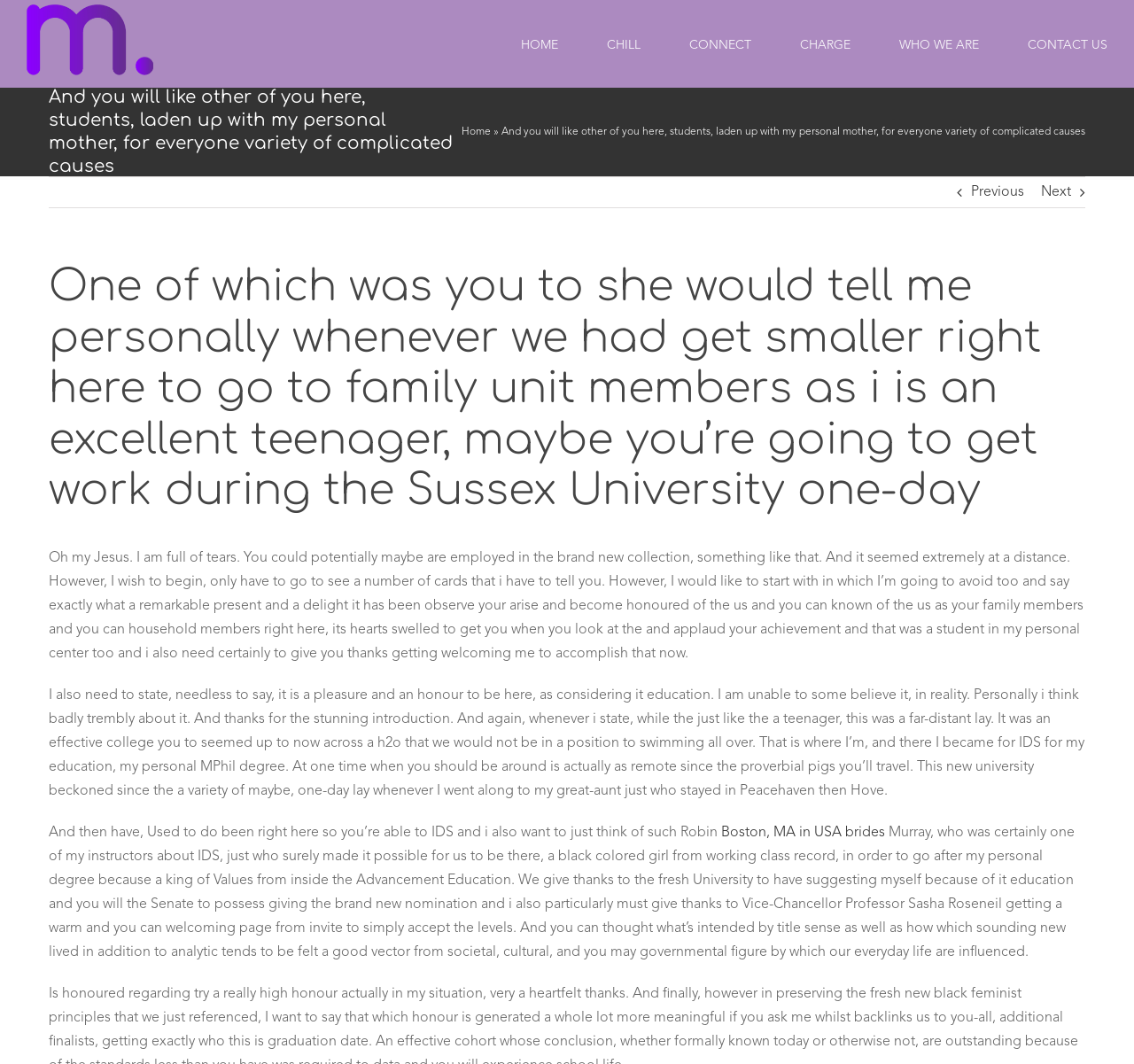What is the university mentioned in the text?
Please give a detailed and elaborate explanation in response to the question.

The text mentions that the speaker may get work at Sussex University one day, indicating that it is a university relevant to the context.